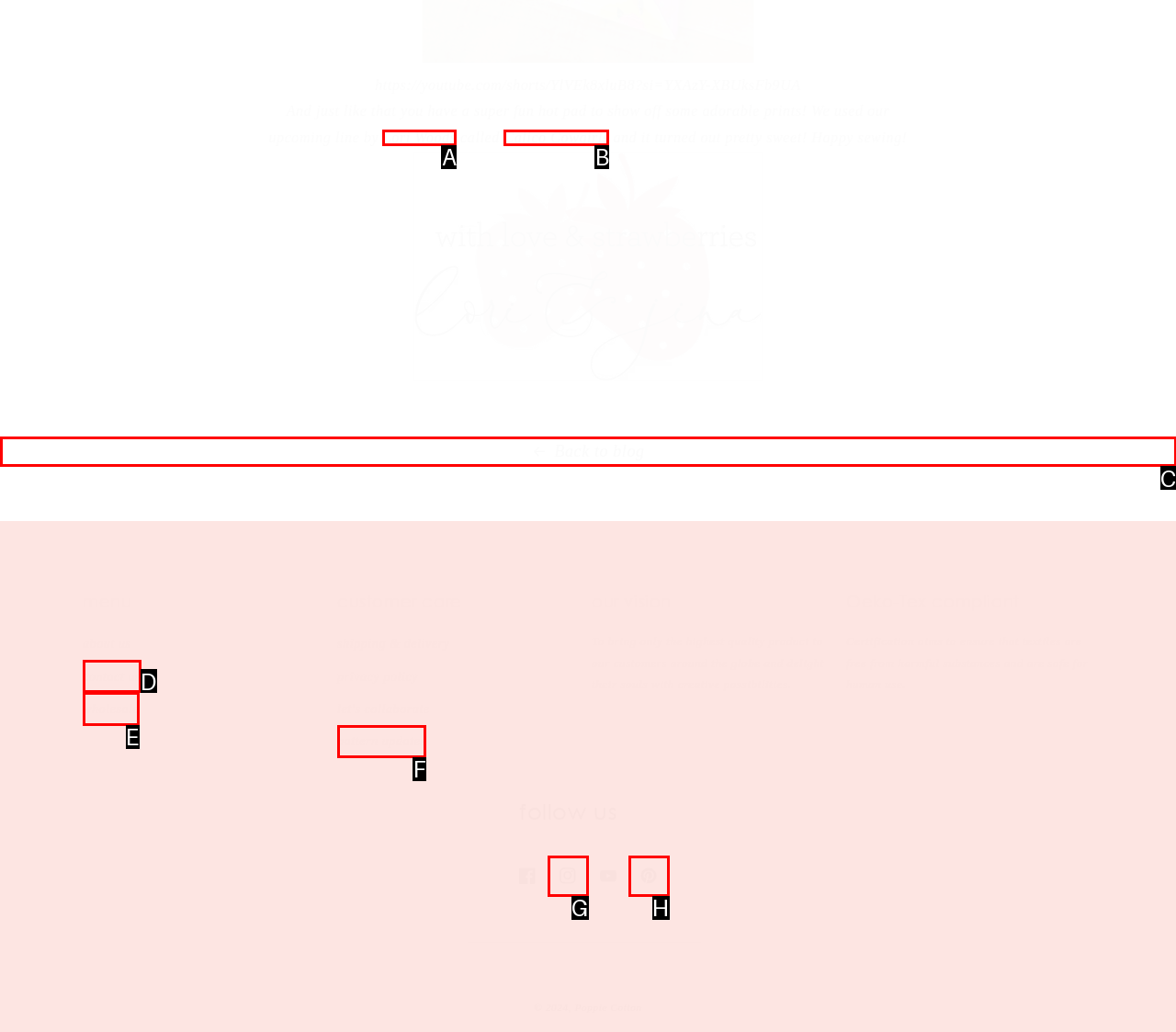Point out which UI element to click to complete this task: Click on the 'Back to blog' link
Answer with the letter corresponding to the right option from the available choices.

C